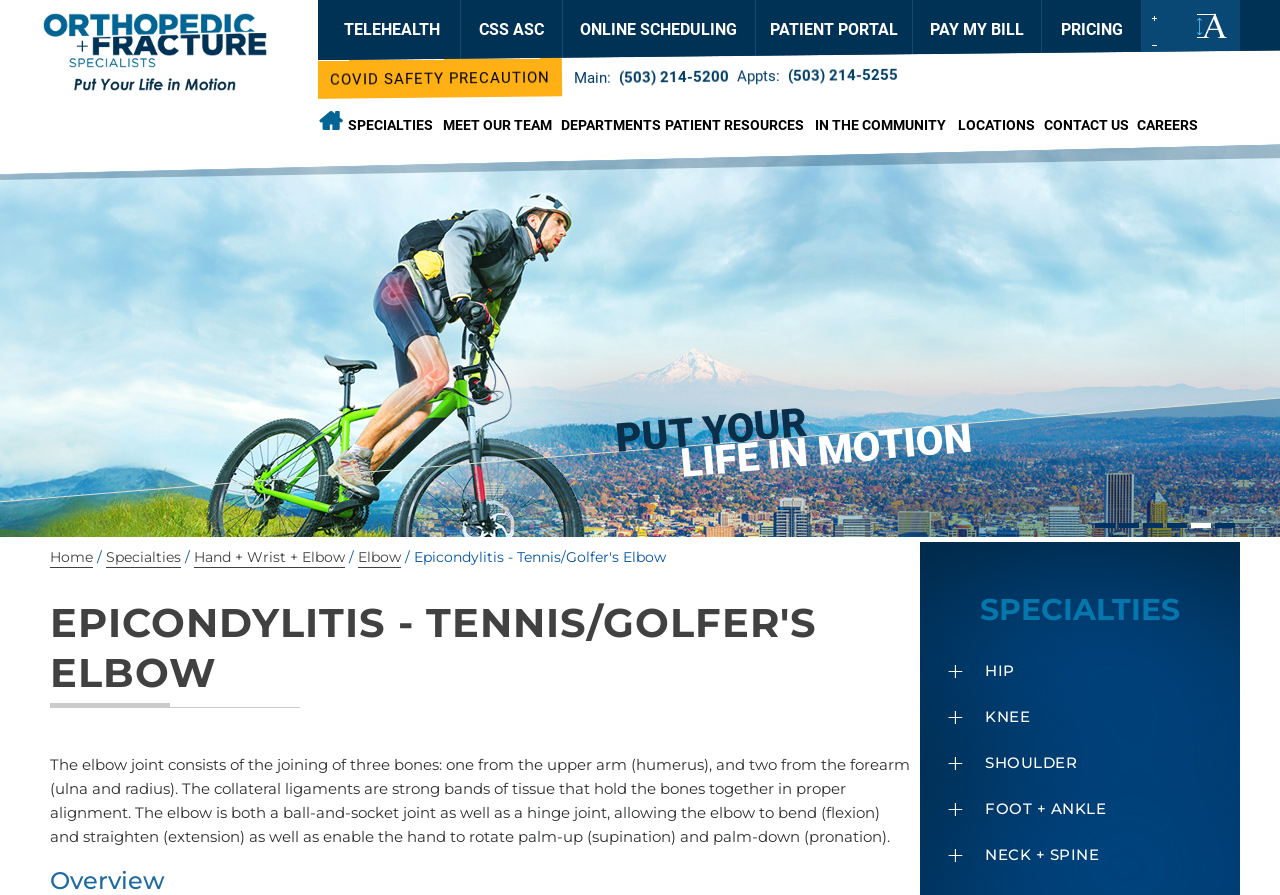What is the condition being described on the webpage?
Provide a concise answer using a single word or phrase based on the image.

Epicondylitis - Tennis/Golfer's Elbow